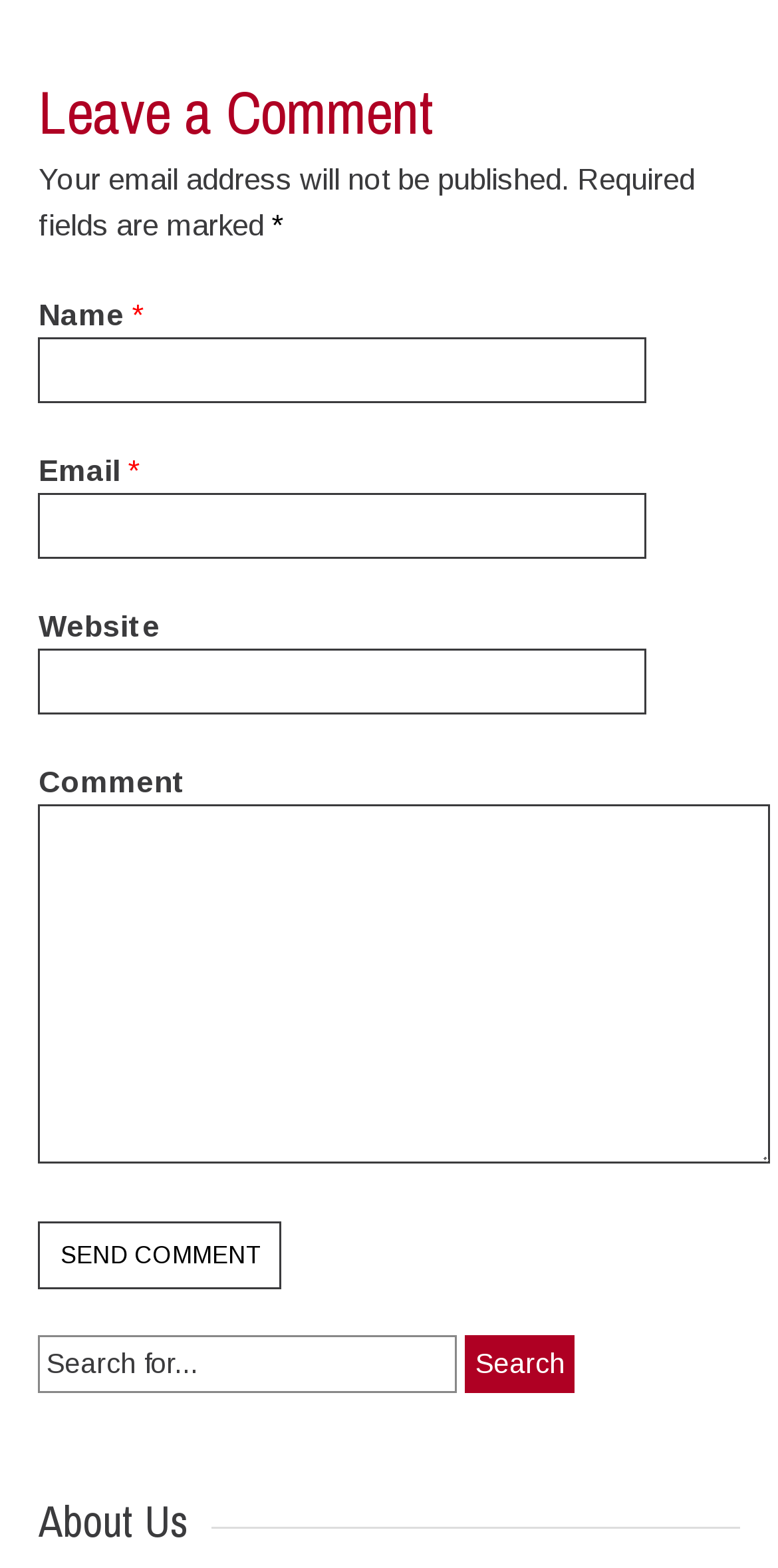Identify the bounding box coordinates of the area you need to click to perform the following instruction: "Type your email".

[0.049, 0.314, 0.831, 0.356]